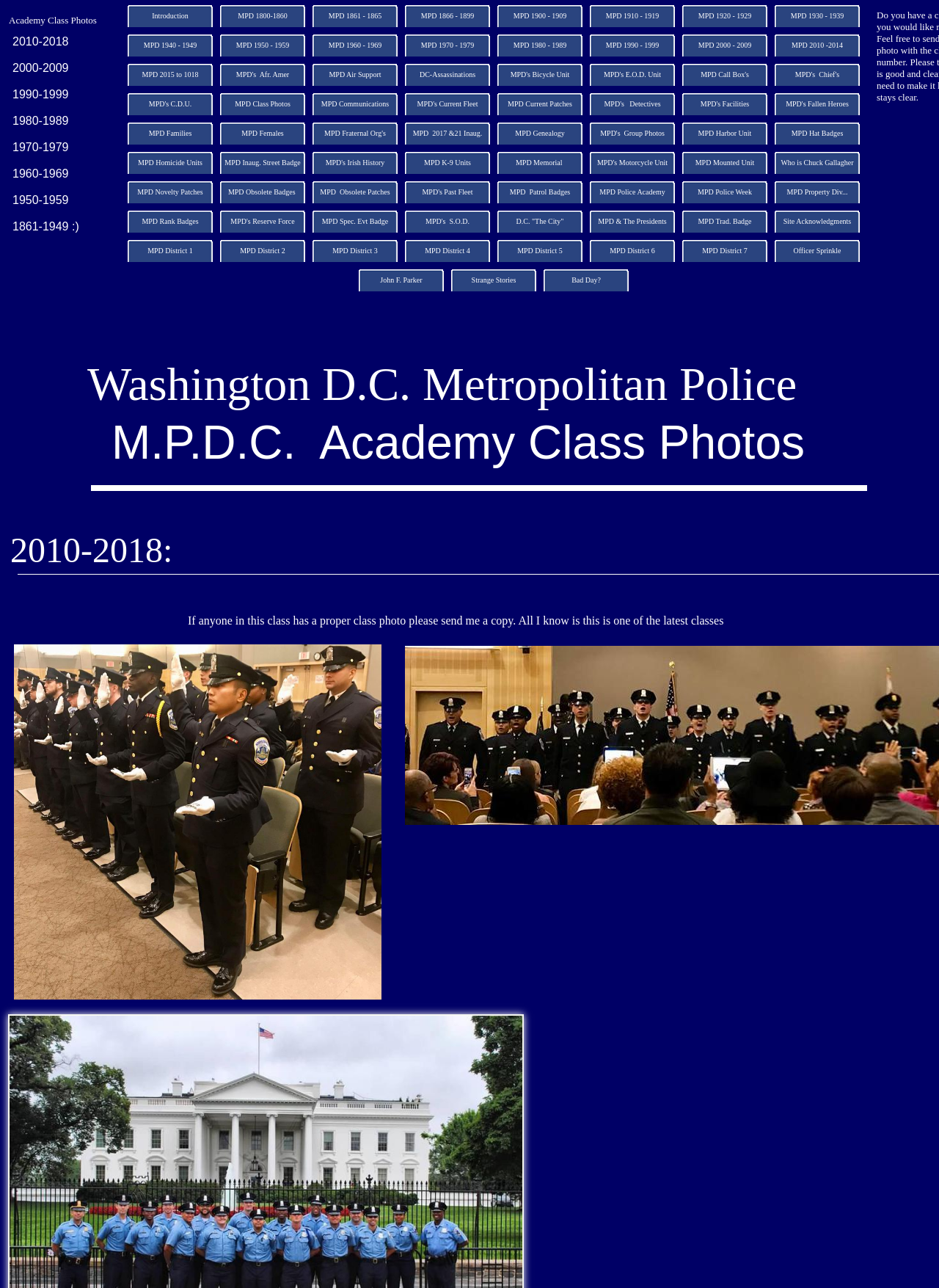Locate the bounding box coordinates of the clickable region necessary to complete the following instruction: "Learn about MPD's African American profiles". Provide the coordinates in the format of four float numbers between 0 and 1, i.e., [left, top, right, bottom].

[0.234, 0.05, 0.325, 0.067]